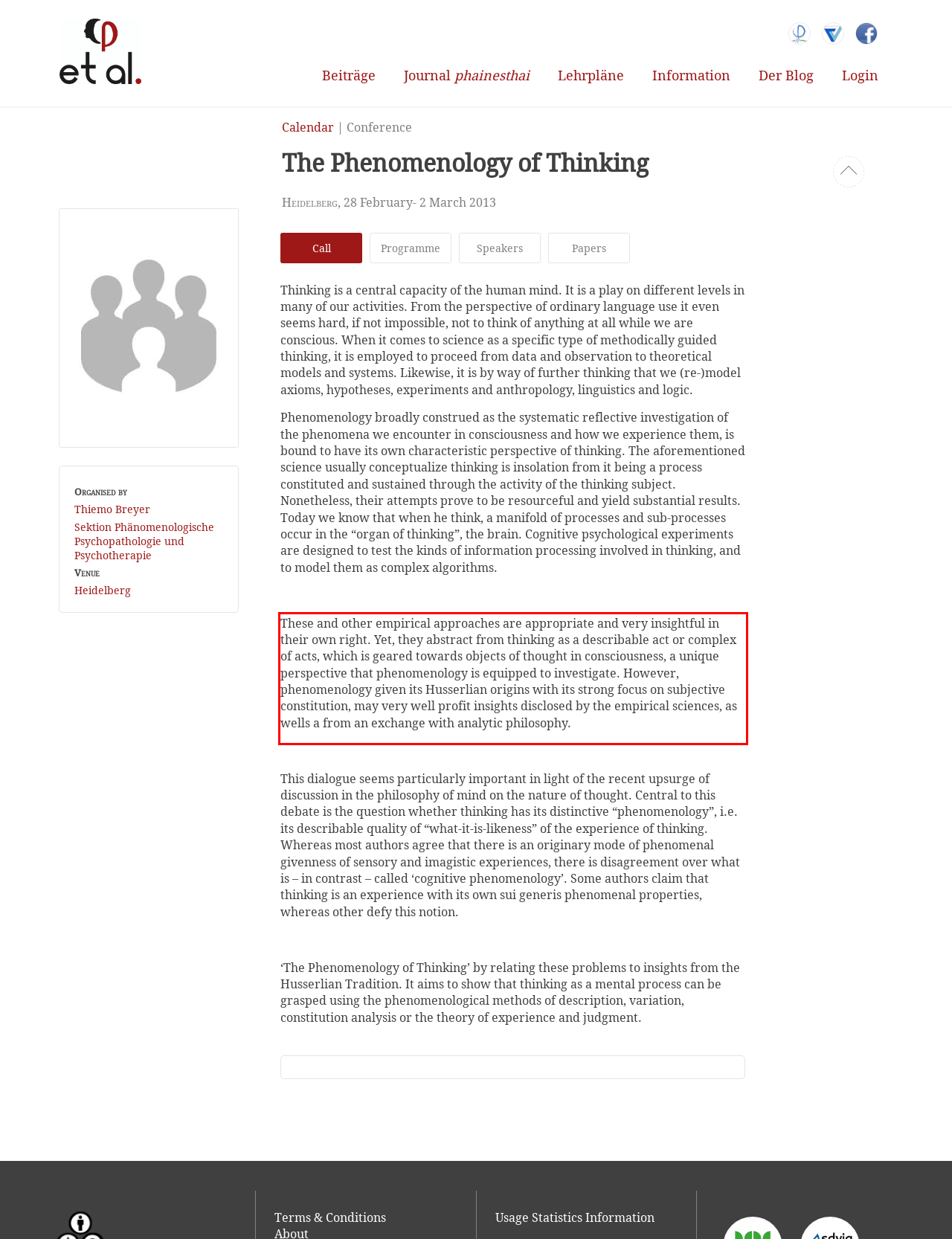You are given a webpage screenshot with a red bounding box around a UI element. Extract and generate the text inside this red bounding box.

These and other empirical approaches are appropriate and very insightful in their own right. Yet, they abstract from thinking as a describable act or complex of acts, which is geared towards objects of thought in consciousness, a unique perspective that phenomenology is equipped to investigate. However, phenomenology given its Husserlian origins with its strong focus on subjective constitution, may very well profit insights disclosed by the empirical sciences, as wells a from an exchange with analytic philosophy.